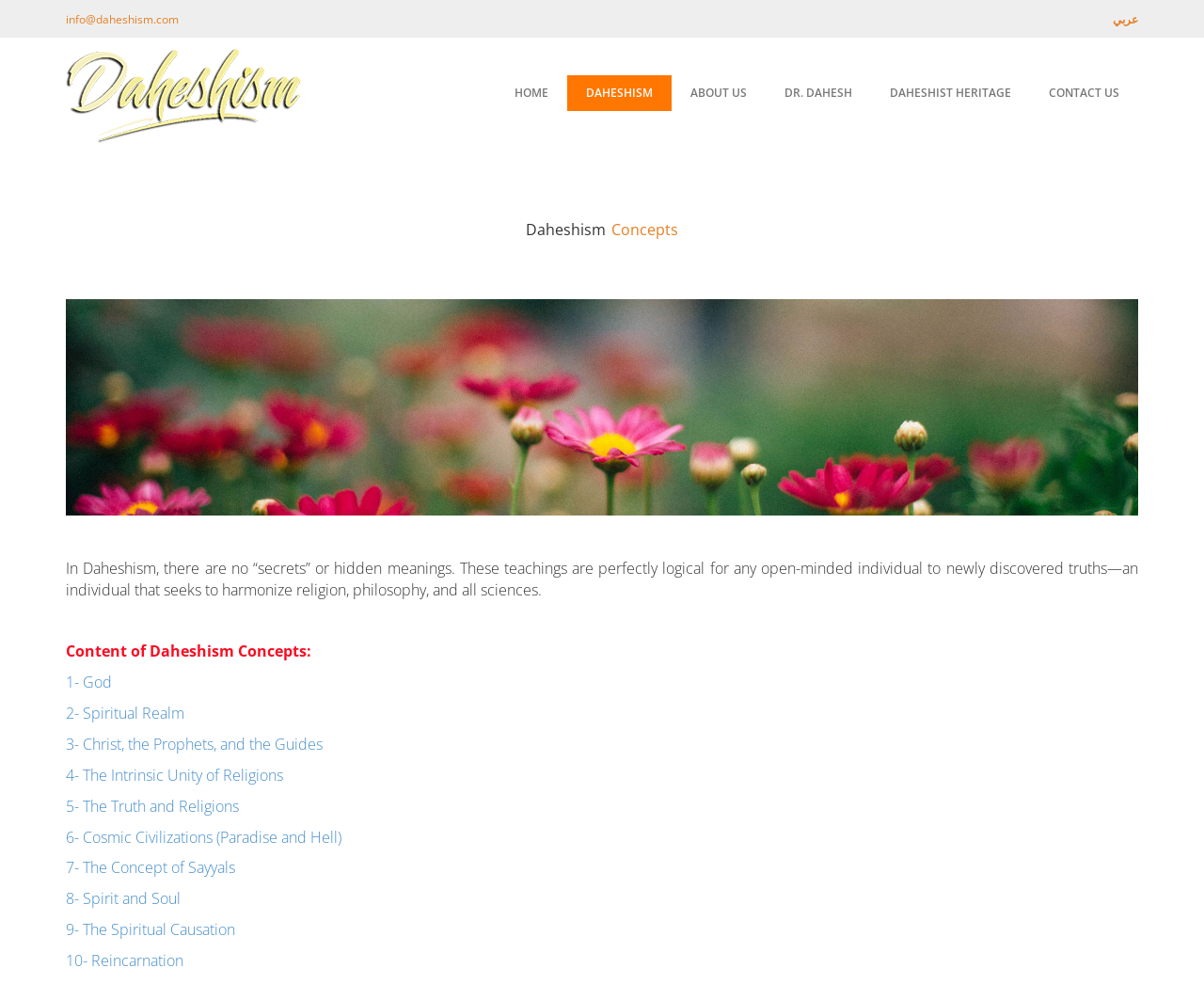Please specify the coordinates of the bounding box for the element that should be clicked to carry out this instruction: "Contact via email". The coordinates must be four float numbers between 0 and 1, formatted as [left, top, right, bottom].

[0.055, 0.011, 0.148, 0.028]